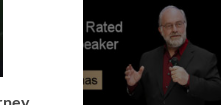Detail the scene shown in the image extensively.

The image features Thomas Frey, a renowned futurist and speaker, highlighted for his contributions in the field of futurism. He is seen gesturing as he speaks, dressed in a sophisticated outfit that includes a red shirt. The backdrop appears to be dark, likely emphasizing his presence and the context of a professional setting. The text nearby suggests his status as a highly-rated speaker, adding to his credibility and recognition in the industry. This image likely accompanies content related to his lectures or discussions, which aim to unlock potential and ignite success through innovative thinking.